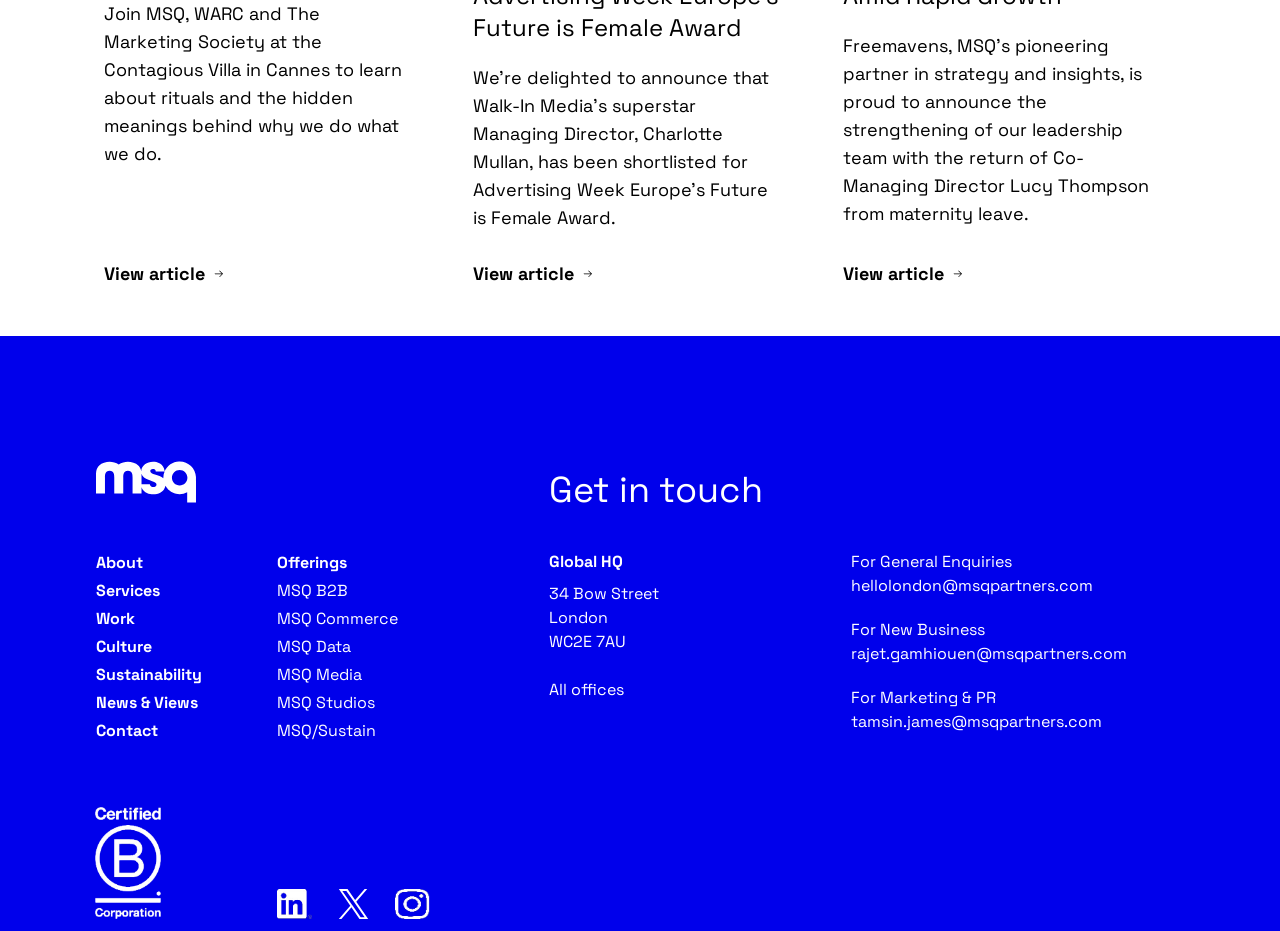What is the address of the Global HQ?
Based on the image, give a concise answer in the form of a single word or short phrase.

34 Bow Street, London, WC2E 7AU